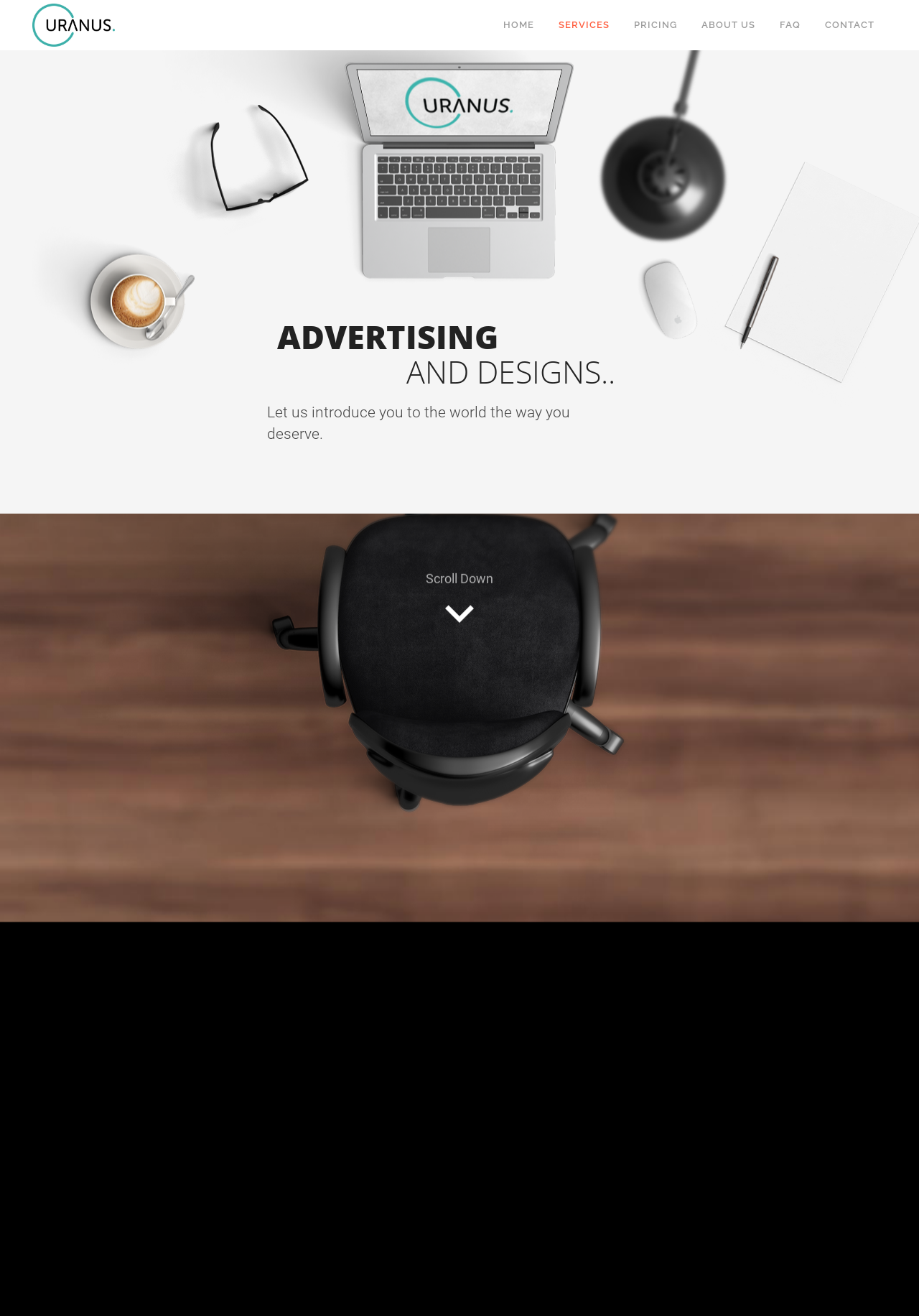Determine the bounding box for the UI element as described: "About us". The coordinates should be represented as four float numbers between 0 and 1, formatted as [left, top, right, bottom].

[0.75, 0.0, 0.835, 0.038]